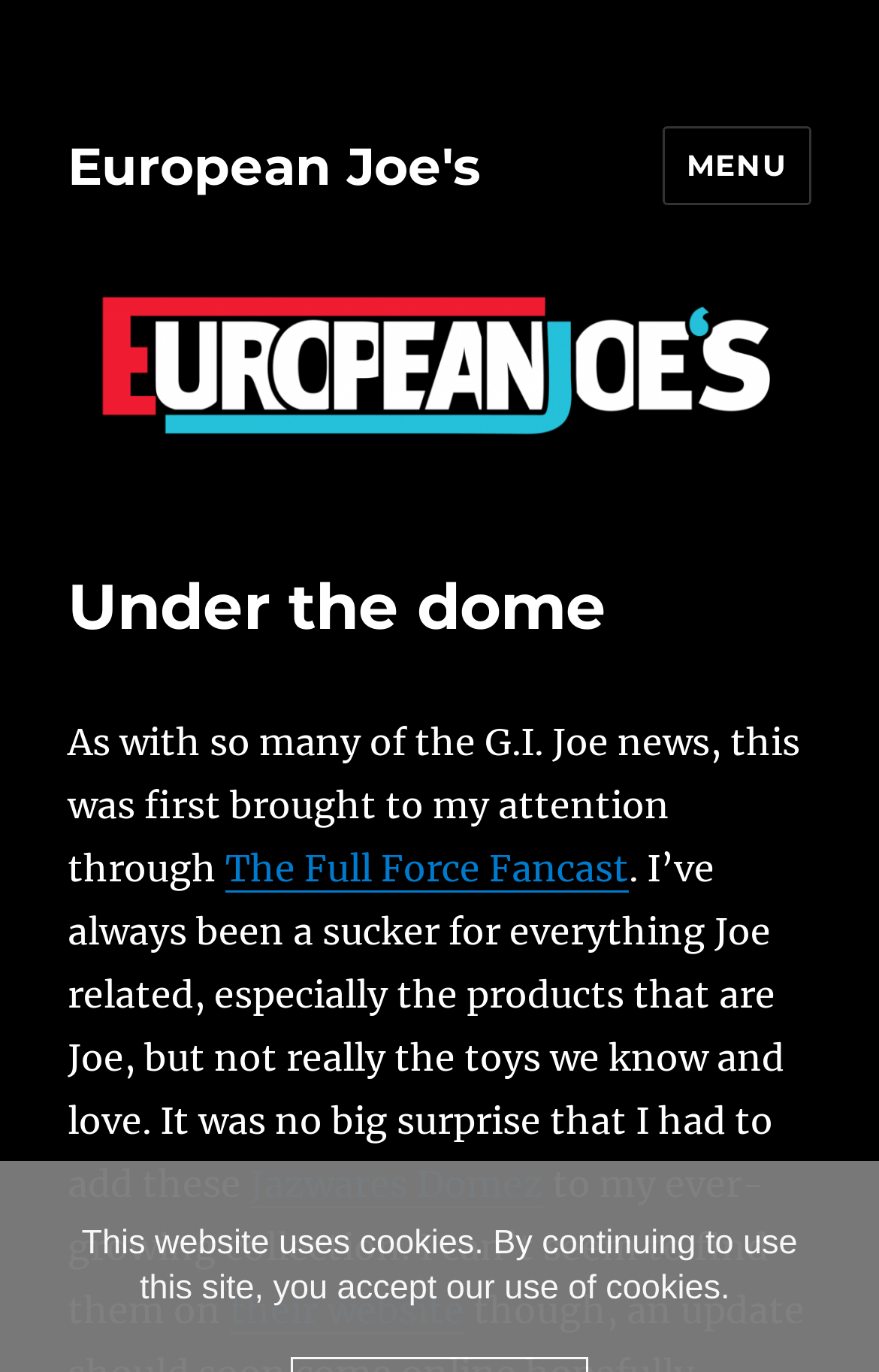What is the name of the fancast?
Use the image to give a comprehensive and detailed response to the question.

The name of the fancast can be found in the text, where it says 'this was first brought to my attention through The Full Force Fancast'.